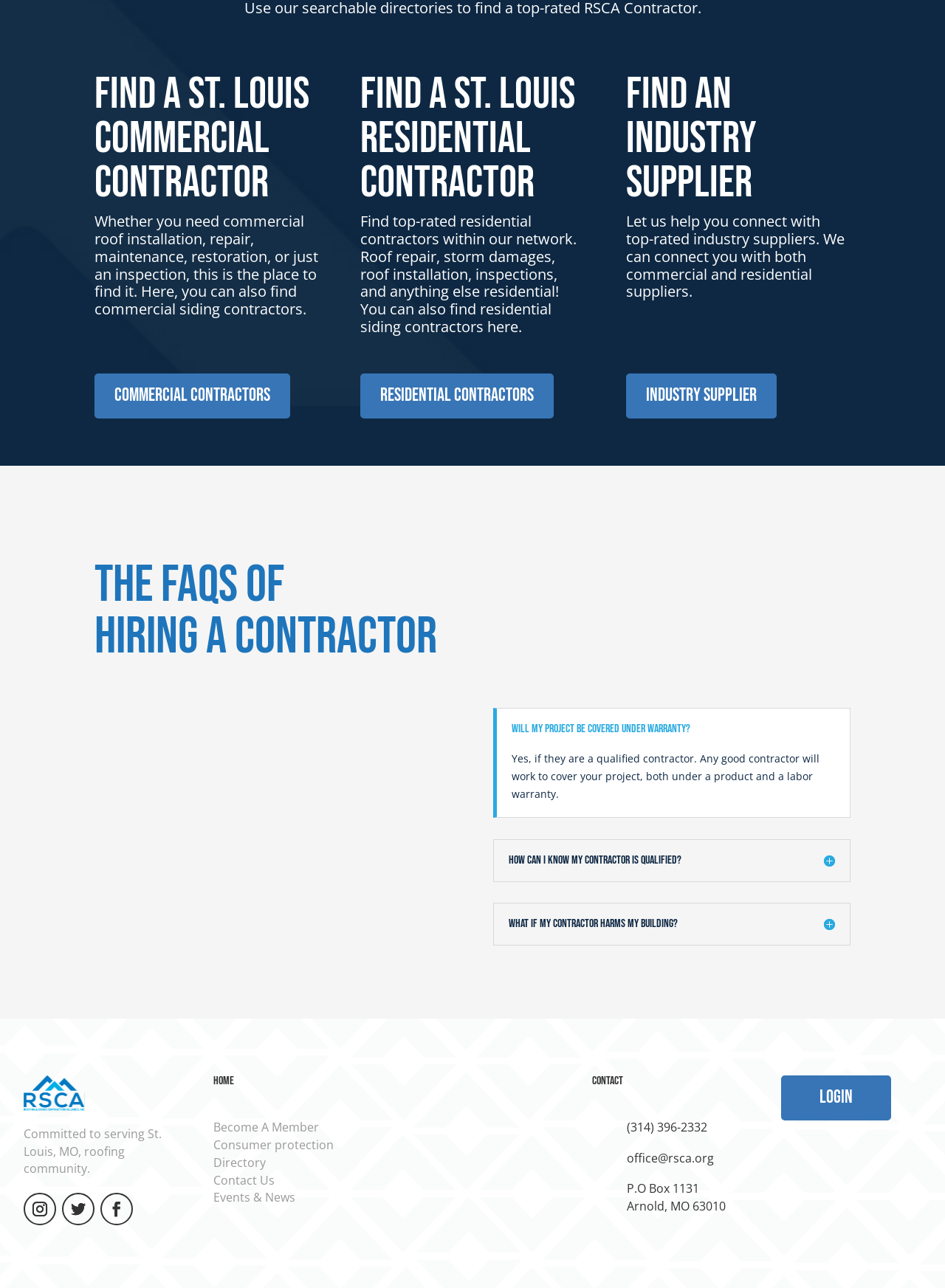Determine the bounding box coordinates of the clickable region to carry out the instruction: "Find commercial contractors".

[0.1, 0.29, 0.307, 0.325]